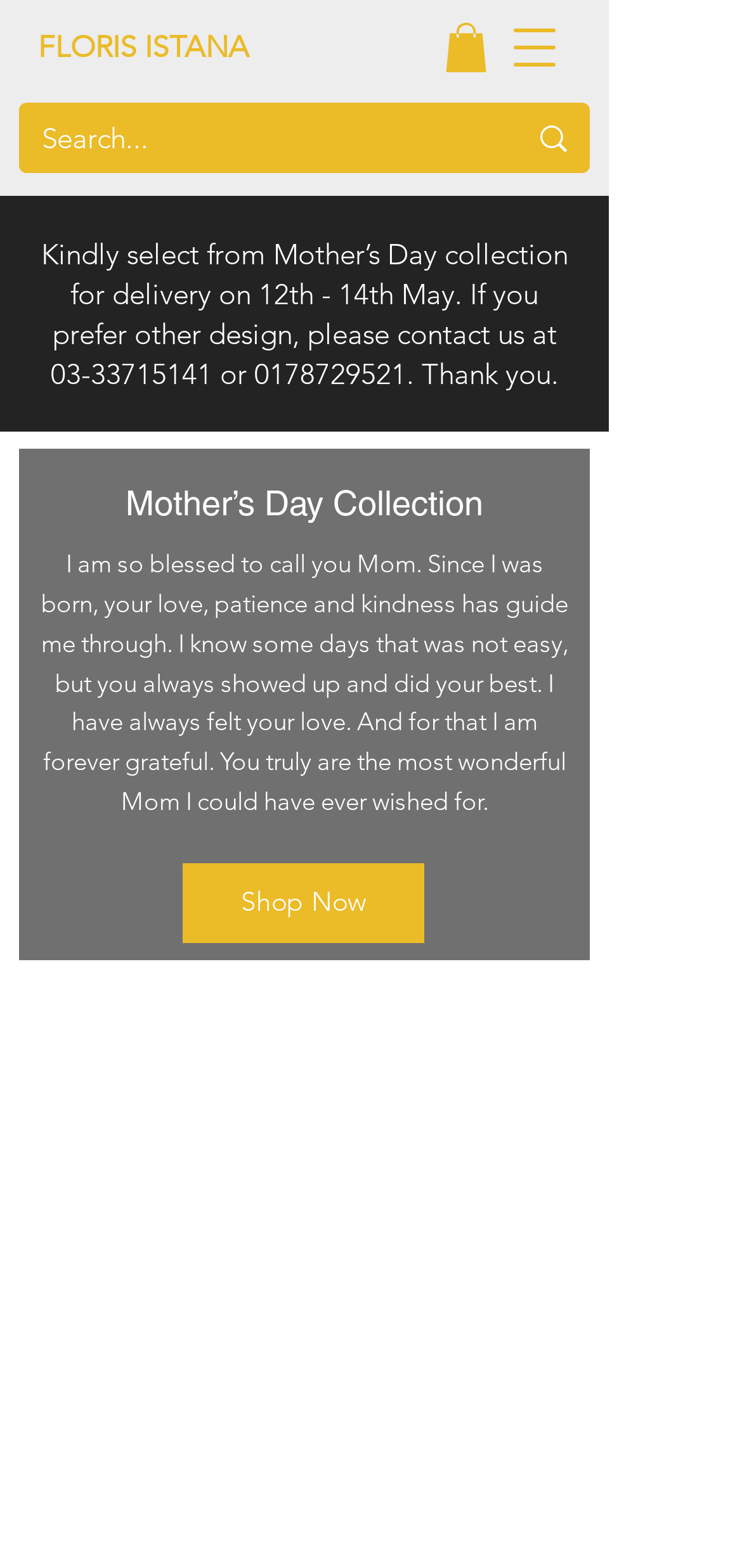Use a single word or phrase to answer the following:
What is the address of the boutique?

6, Jalan Istana, 41000 Klang, Selangor D.E